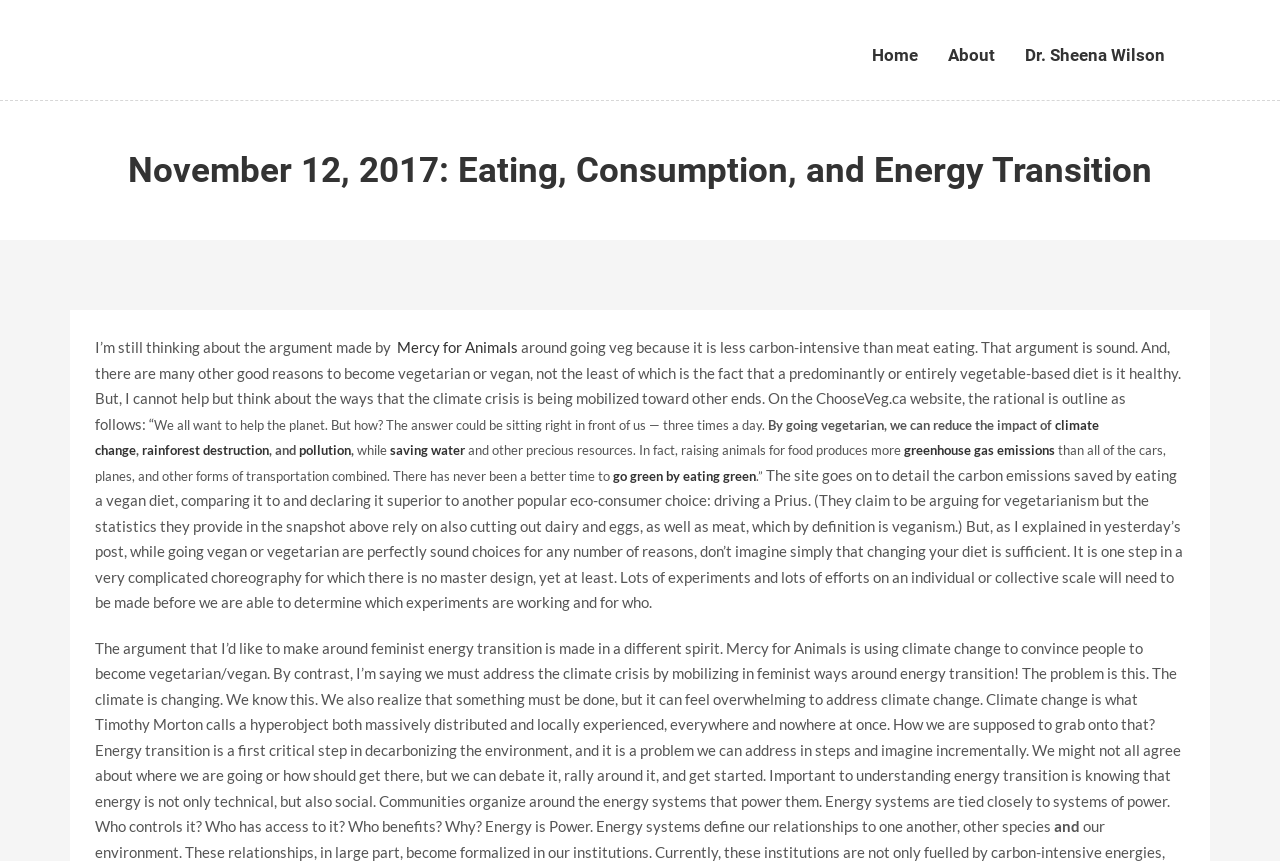Please identify the bounding box coordinates of the clickable element to fulfill the following instruction: "Click on the 'Mercy for Animals' link". The coordinates should be four float numbers between 0 and 1, i.e., [left, top, right, bottom].

[0.31, 0.393, 0.405, 0.413]